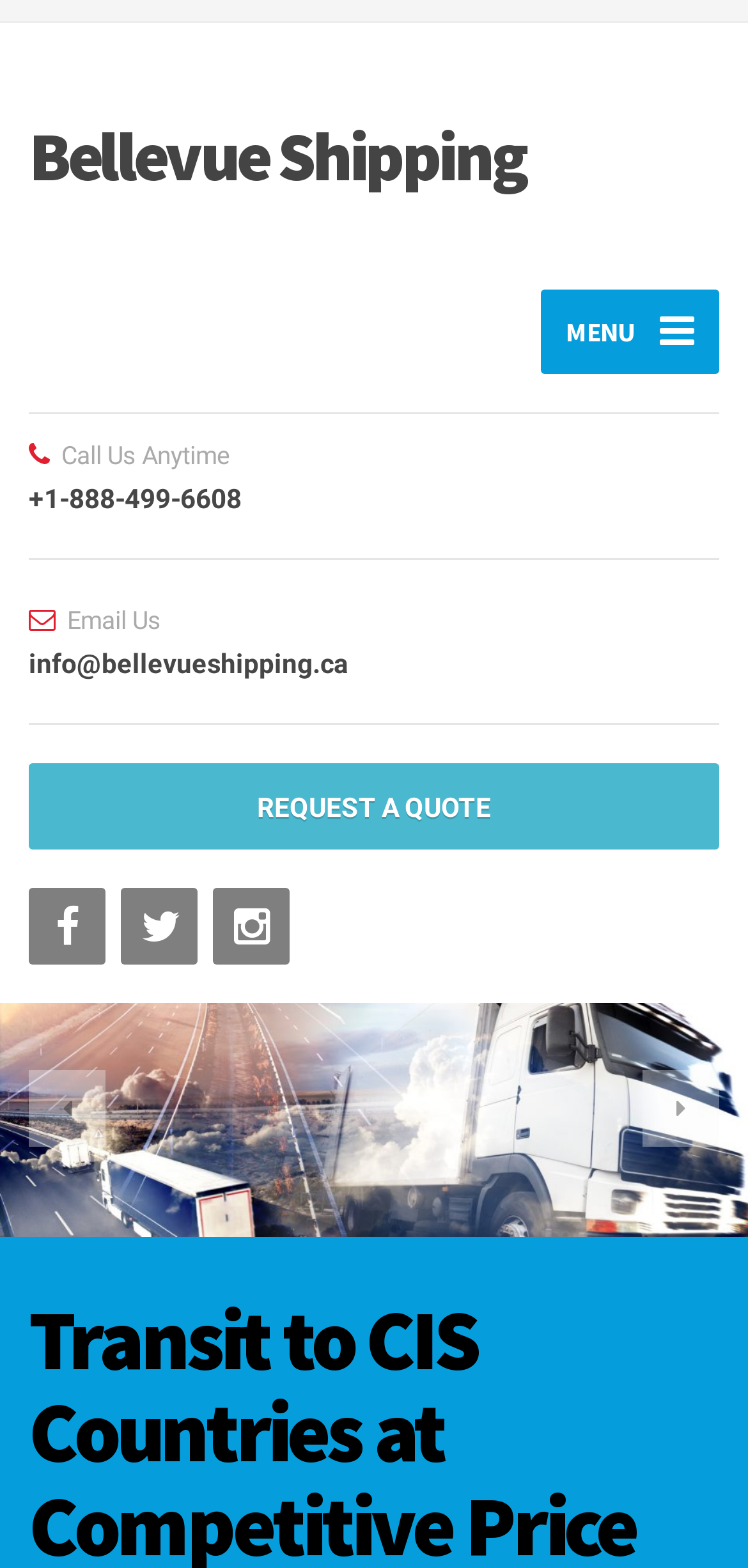How many social media links are on the webpage?
Provide a detailed answer to the question using information from the image.

I found three links with icons '', '', and '', which are commonly used as social media icons, so I inferred that they are social media links.